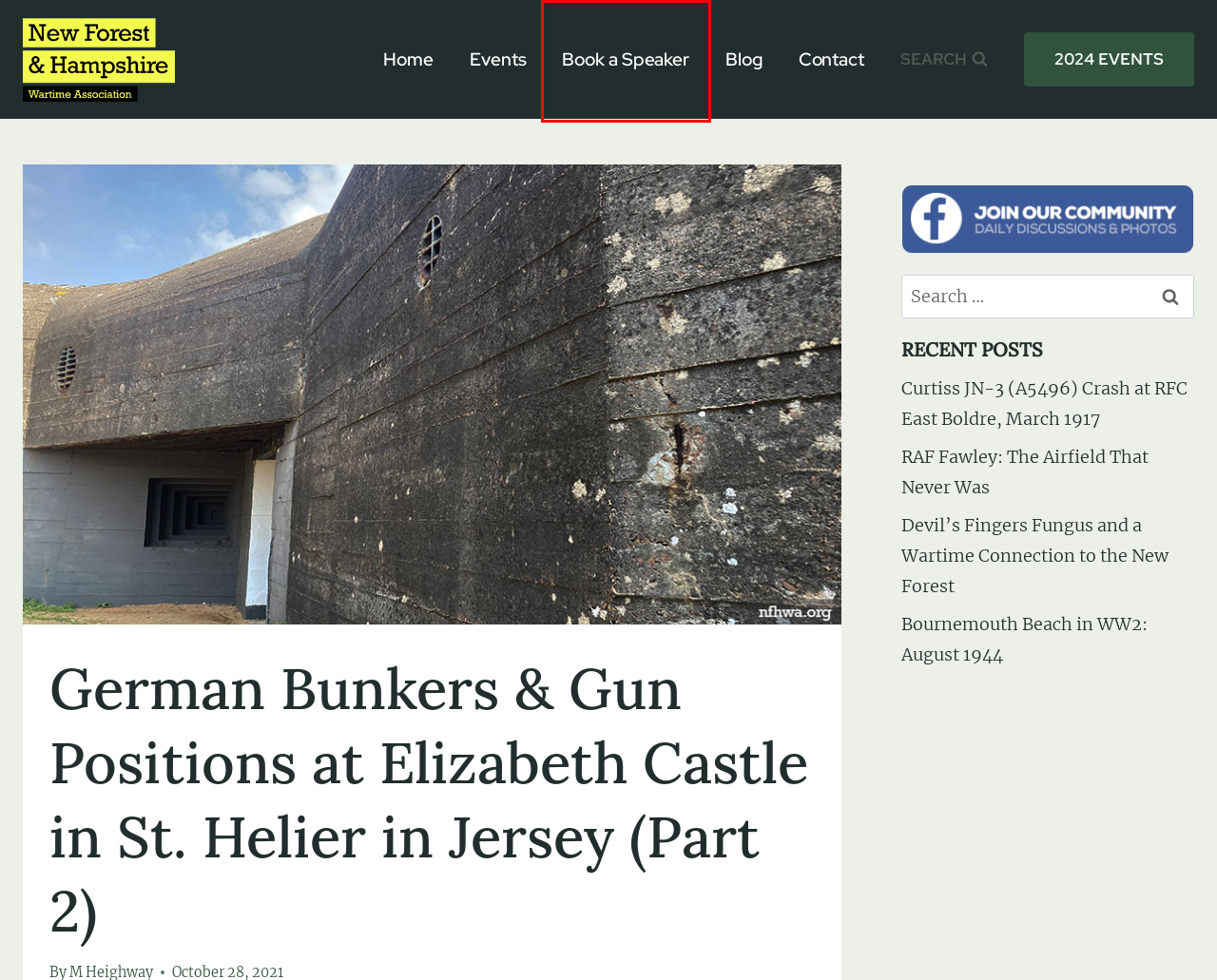Examine the screenshot of a webpage with a red bounding box around an element. Then, select the webpage description that best represents the new page after clicking the highlighted element. Here are the descriptions:
A. Get in touch and contact the NFHWA
B. Devil's Fingers and a Wartime Connection to the New Forest
C. Blog - New Forest & Hampshire Wartime Association
D. Events & Talks on Second World War History in Hampshire
E. Curtiss JN-3 (A5496) Crash at RFC East Boldre, March 1917
F. New Forest & Hampshire Wartime Association (NFHWA)
G. Guest Speakers on WW2 History & Aviation History
H. RAF Fawley: The WW2 Airfield That Never Was

G